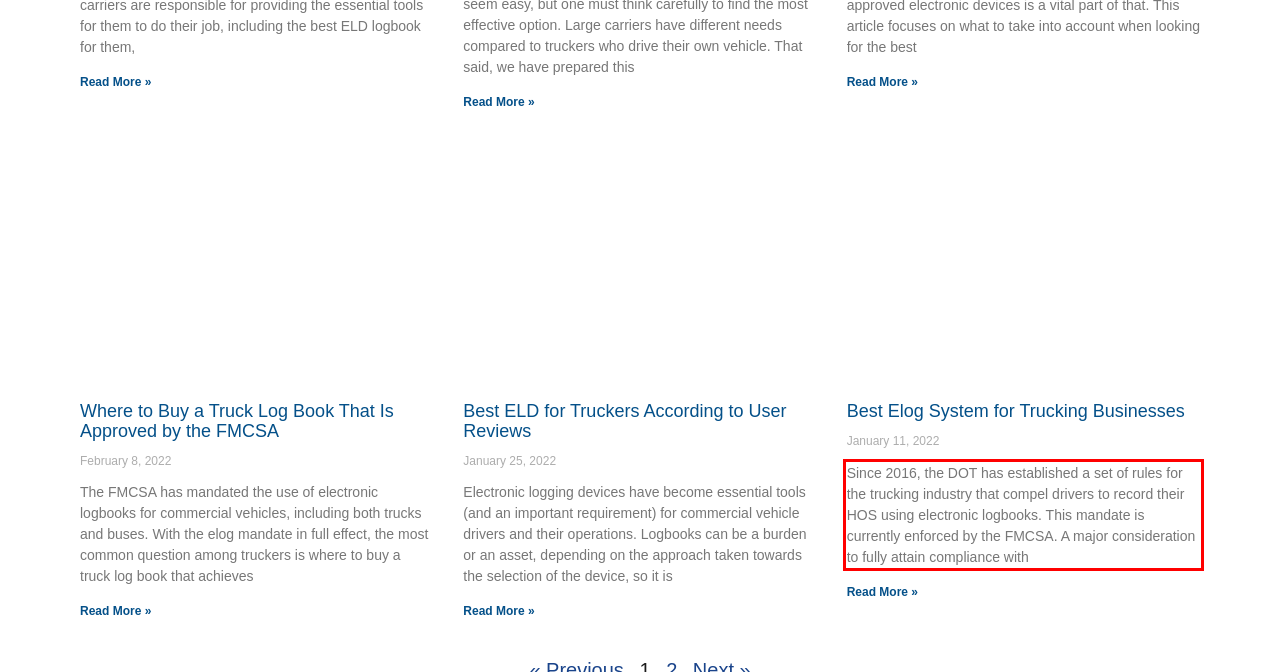Locate the red bounding box in the provided webpage screenshot and use OCR to determine the text content inside it.

Since 2016, the DOT has established a set of rules for the trucking industry that compel drivers to record their HOS using electronic logbooks. This mandate is currently enforced by the FMCSA. A major consideration to fully attain compliance with